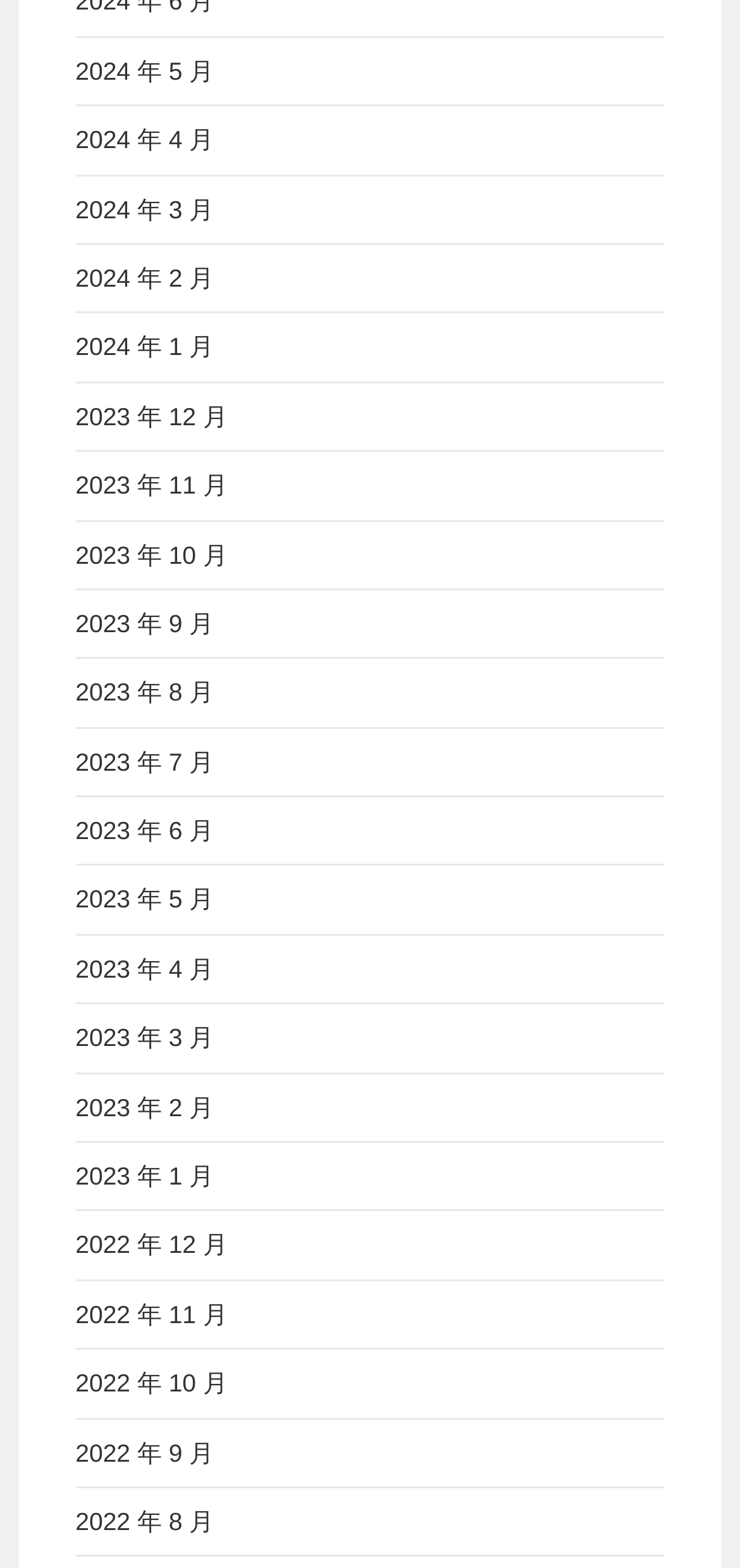Please mark the clickable region by giving the bounding box coordinates needed to complete this instruction: "view 2024 年 5 月".

[0.102, 0.036, 0.289, 0.054]